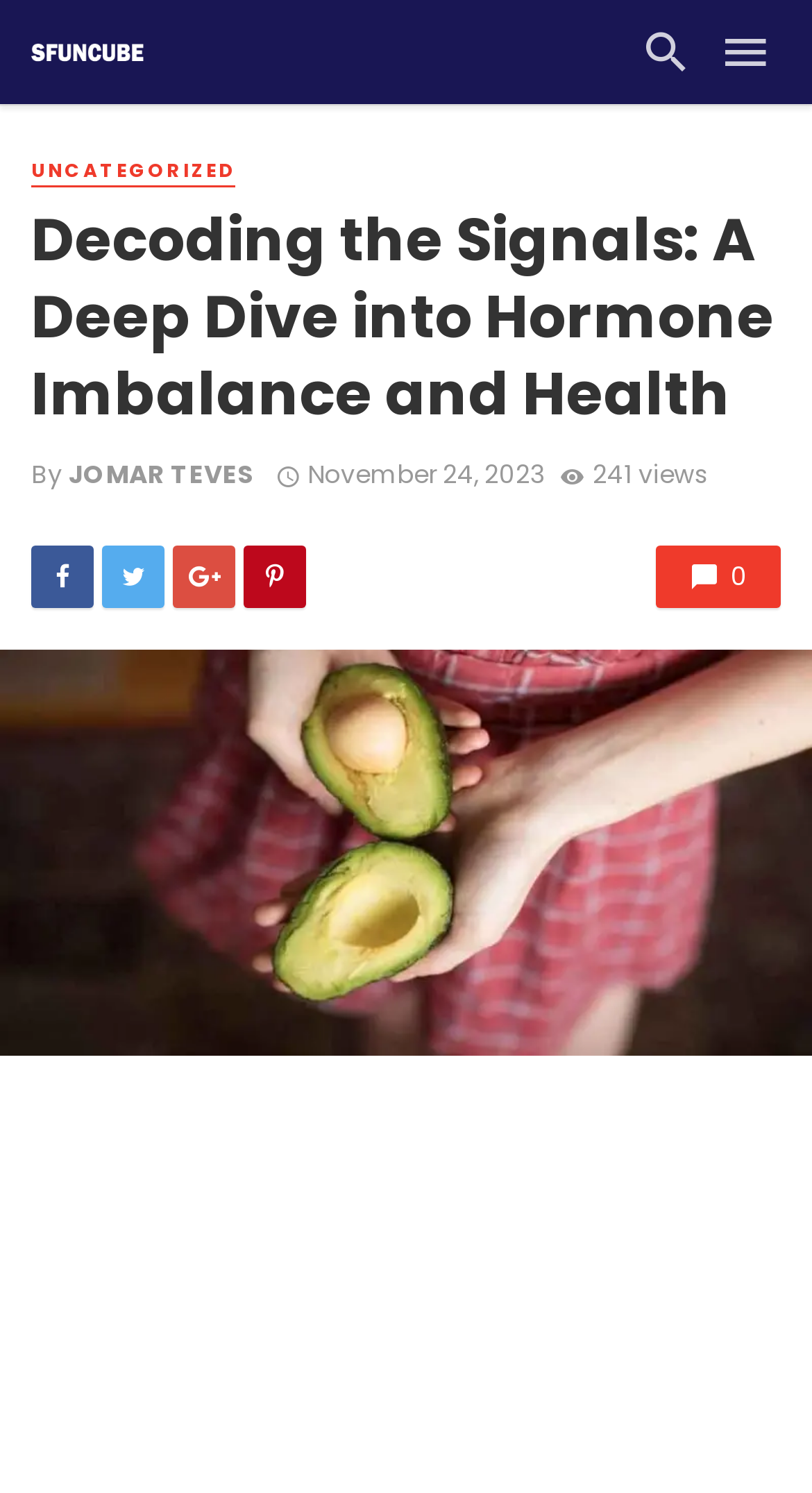What is the date of the article?
Please provide a single word or phrase in response based on the screenshot.

November 24, 2023